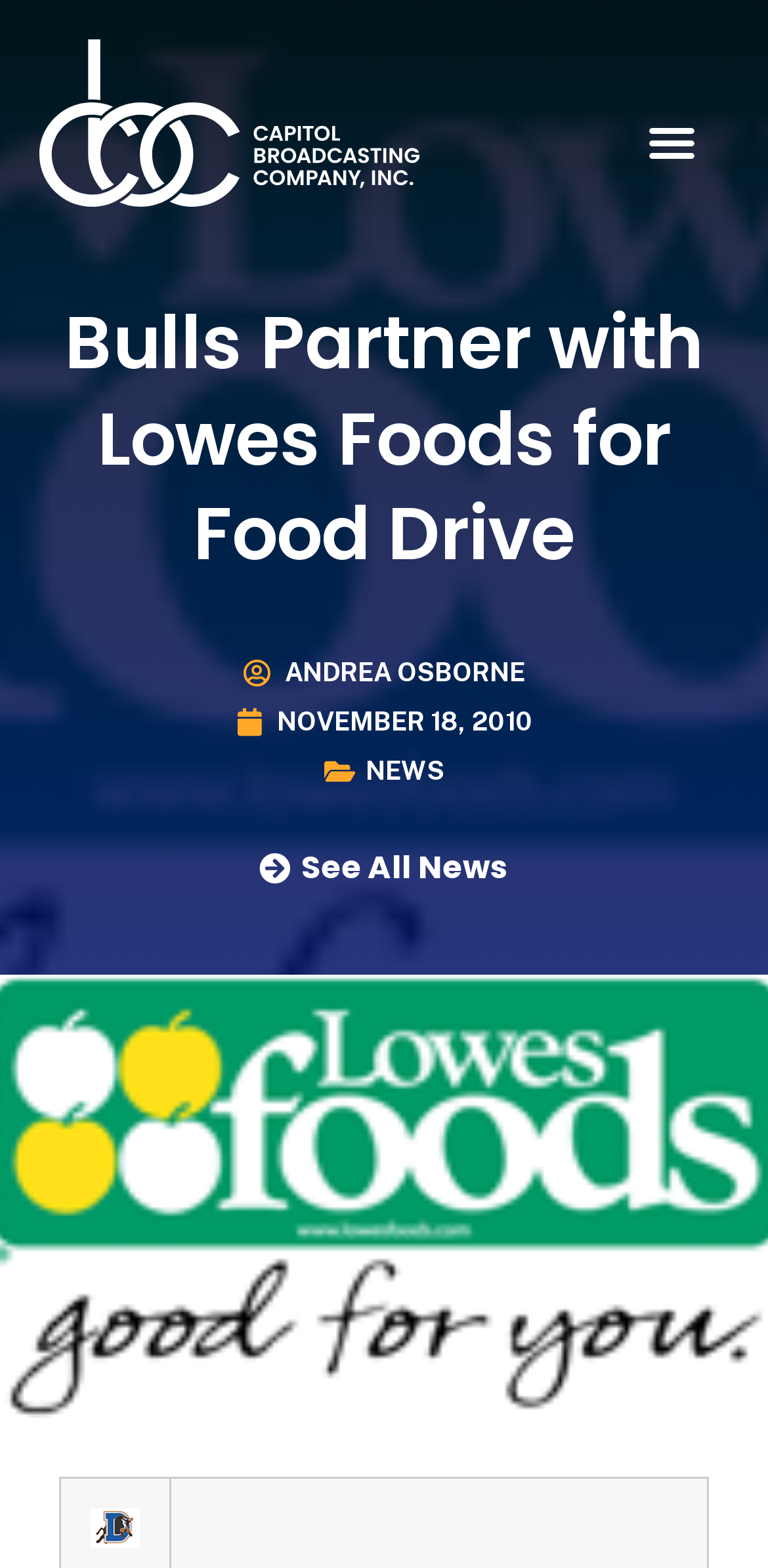Describe the entire webpage, focusing on both content and design.

The webpage appears to be a news article page from the Capitol Broadcasting Company. At the top left, there is a link, and to the top right, a button labeled "Menu Toggle" is located. Below the button, a heading with the title "Bulls Partner with Lowes Foods for Food Drive" is prominently displayed, spanning almost the entire width of the page.

Below the heading, there are several links, including one with the author's name, "ANDREA OSBORNE", and another with the date "NOVEMBER 18, 2010". The date link also contains a time element. Further down, there is a link labeled "NEWS", and another link "See All News" with a small image of the Durham Bulls logo to its left.

Overall, the page has a simple layout with a clear hierarchy of elements, making it easy to navigate and read.